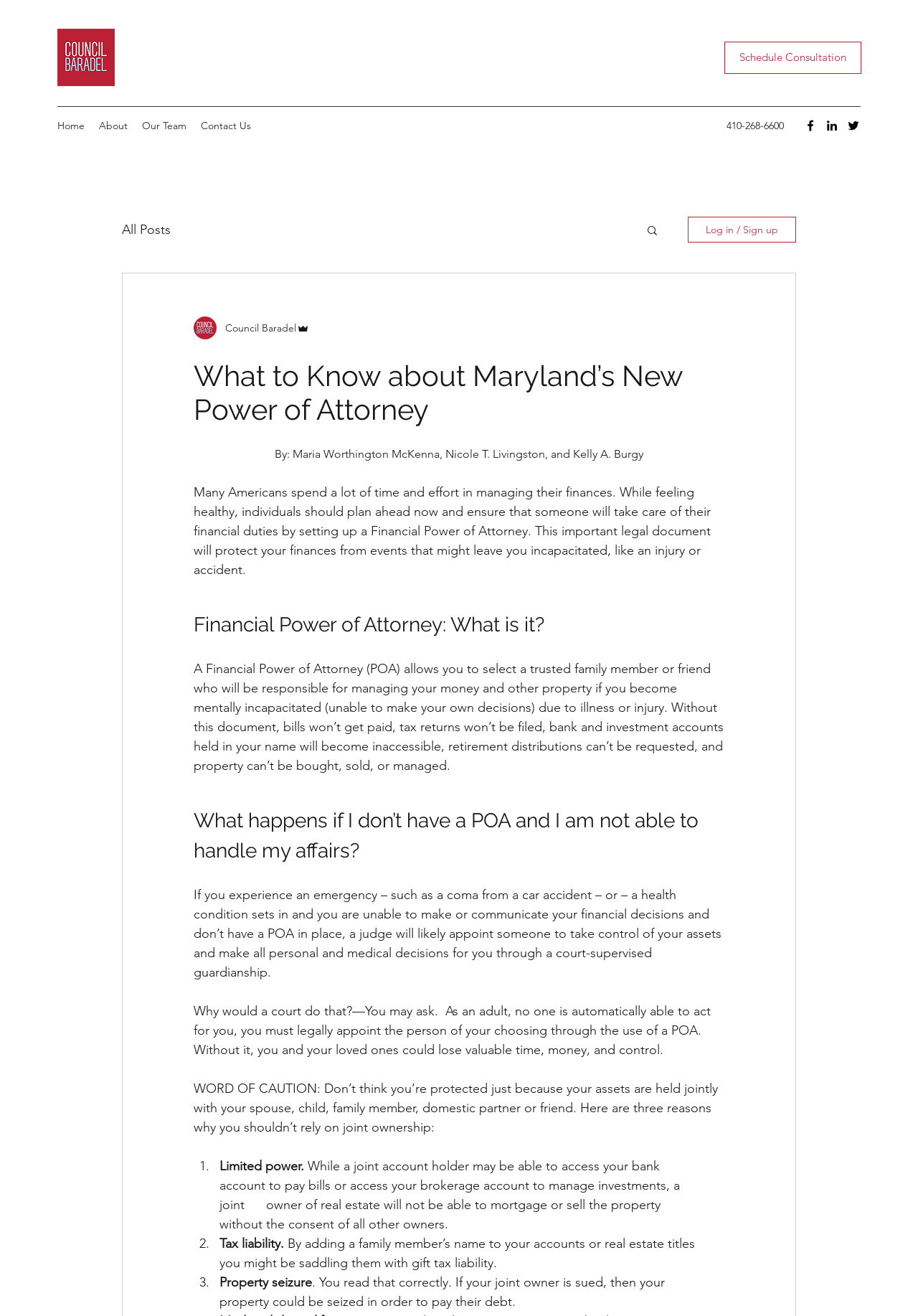Please identify the bounding box coordinates of where to click in order to follow the instruction: "Click the 'Schedule Consultation' link".

[0.789, 0.032, 0.938, 0.056]